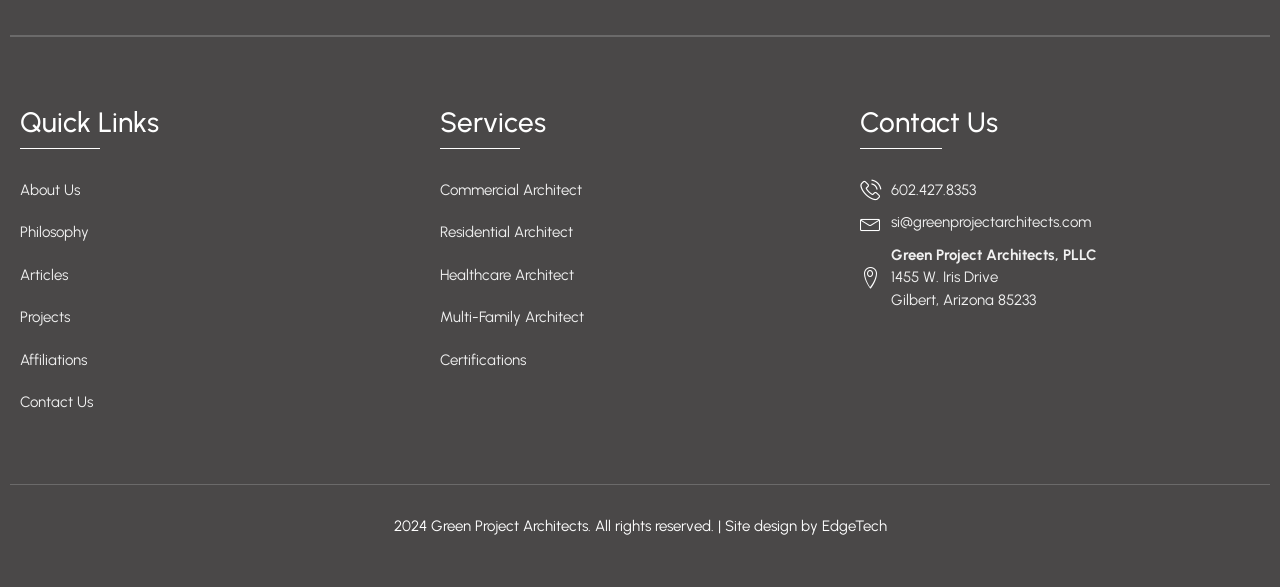Please find the bounding box coordinates of the clickable region needed to complete the following instruction: "explore commercial architect services". The bounding box coordinates must consist of four float numbers between 0 and 1, i.e., [left, top, right, bottom].

[0.344, 0.304, 0.656, 0.343]